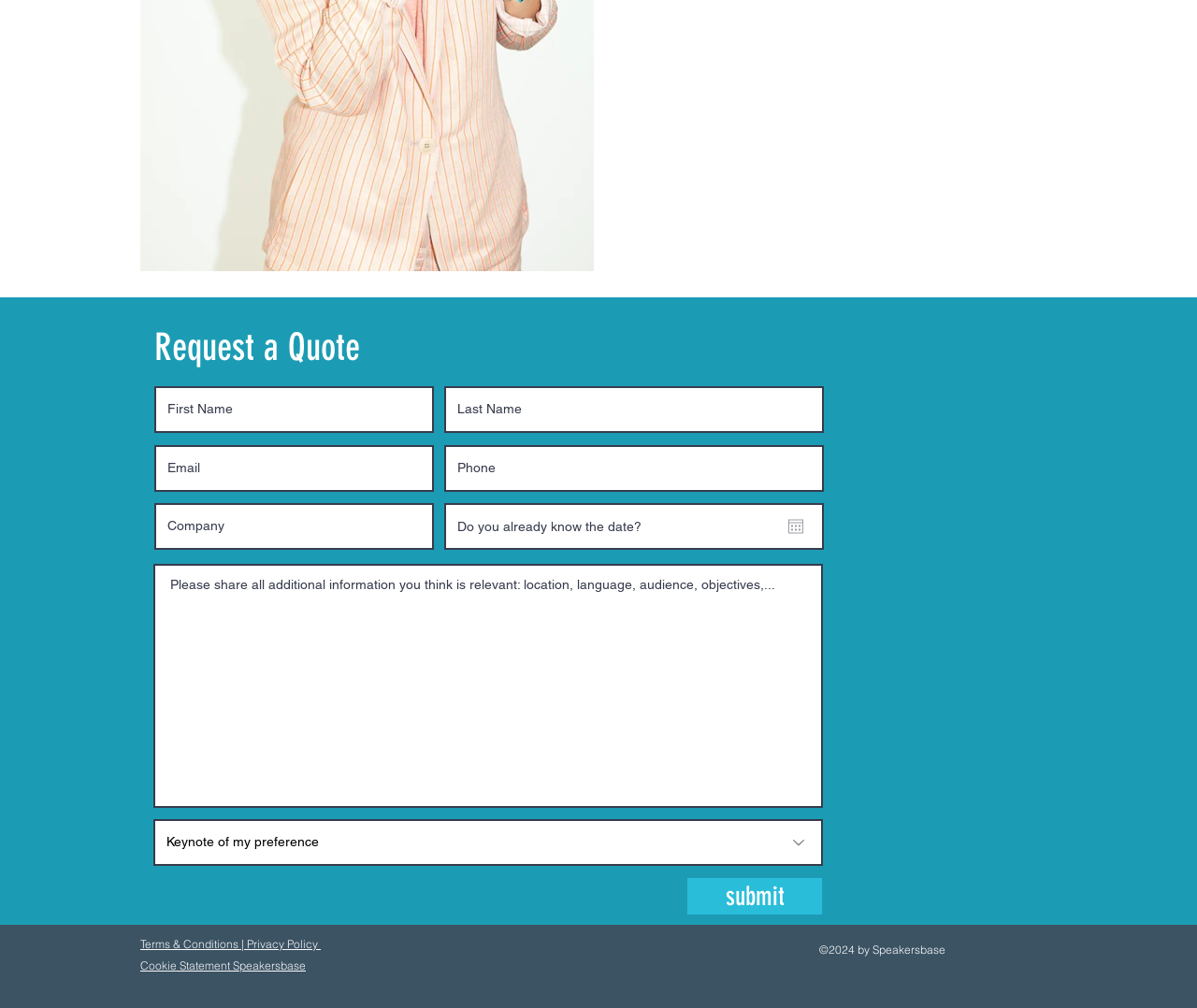By analyzing the image, answer the following question with a detailed response: What is the company name associated with this webpage?

The webpage has a link 'Cookie Statement Speakersbase' and a copyright statement '©2024 by Speakersbase', indicating that the company name associated with this webpage is Speakersbase.